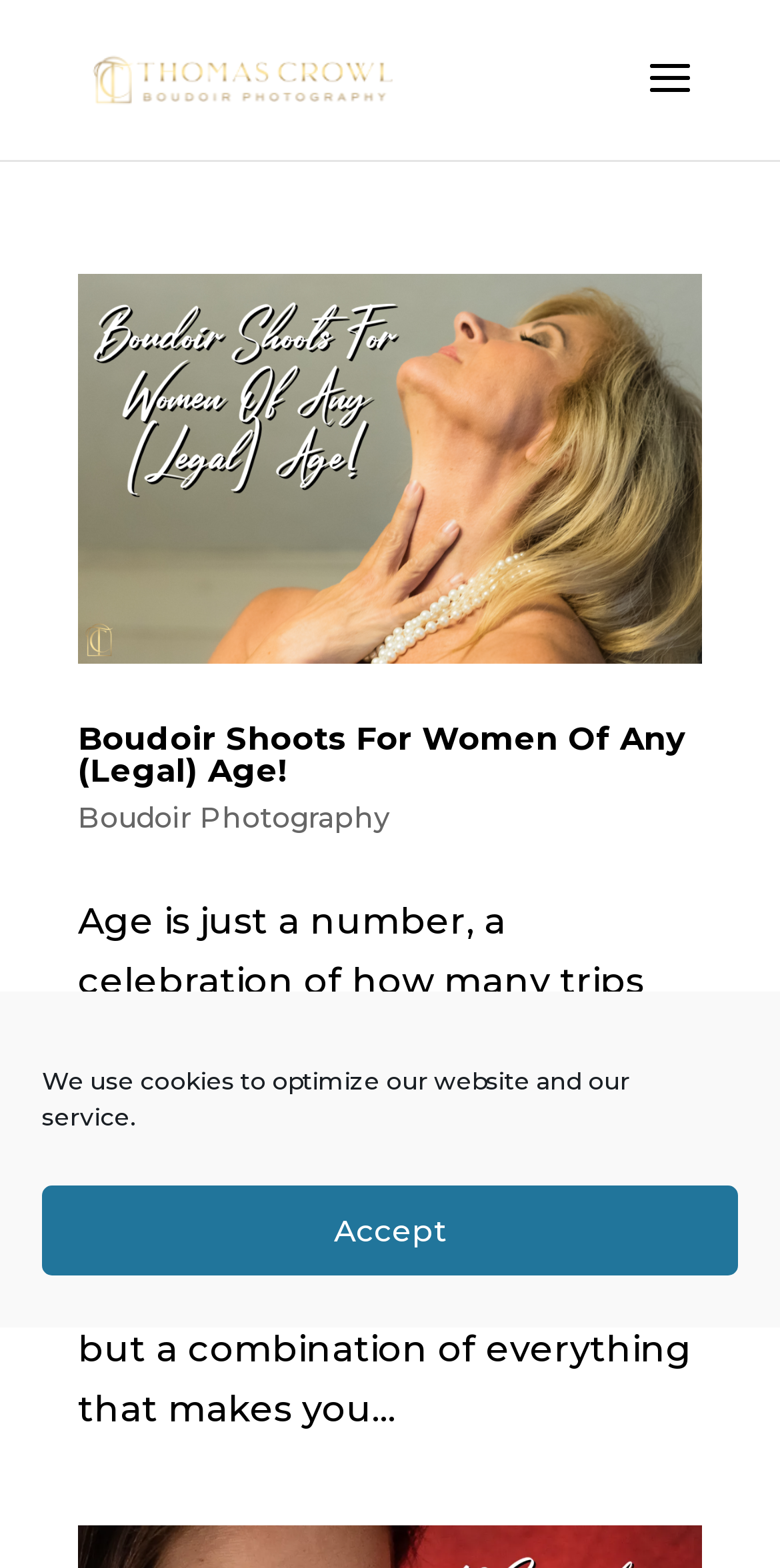What is the tone of the article?
Based on the visual information, provide a detailed and comprehensive answer.

The tone of the article can be inferred from the text 'Age is just a number, a celebration of how many trips you’ve taken around the sun. However, beauty has no age limits! I believe all women have a natural beauty no matter what age.' which suggests that the article is empowering women to celebrate their beauty regardless of their age.